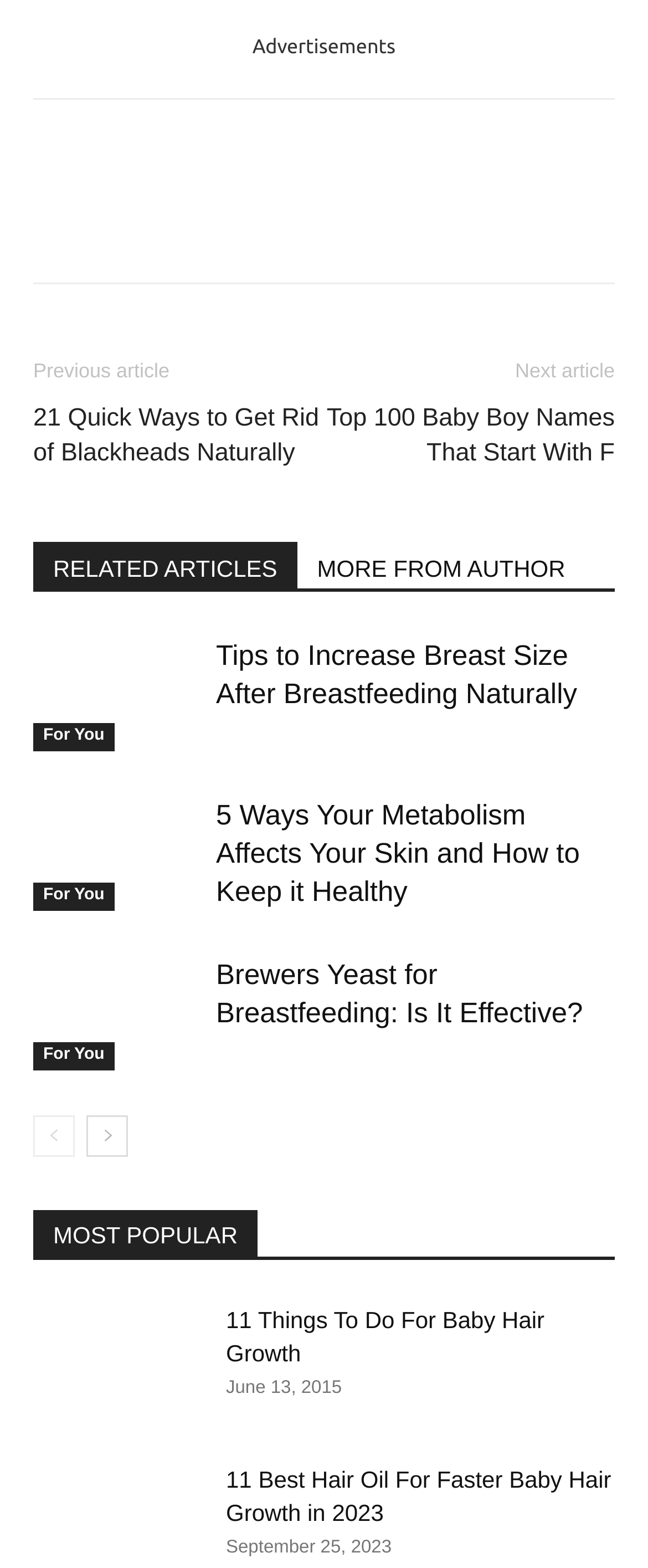Can you find the bounding box coordinates for the element that needs to be clicked to execute this instruction: "check April 2022"? The coordinates should be given as four float numbers between 0 and 1, i.e., [left, top, right, bottom].

None